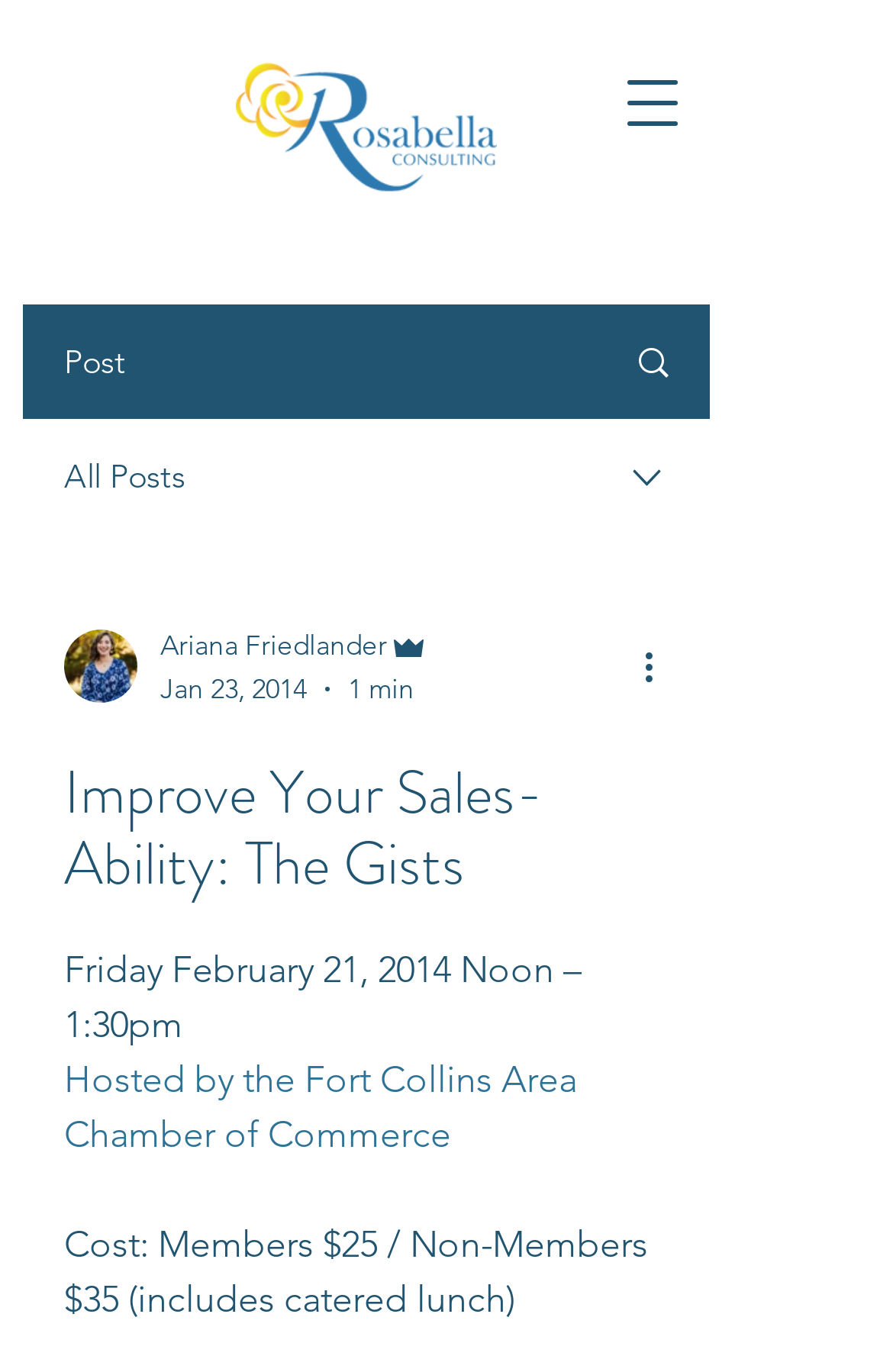Specify the bounding box coordinates (top-left x, top-left y, bottom-right x, bottom-right y) of the UI element in the screenshot that matches this description: alt="Holidays Carnival Group"

None